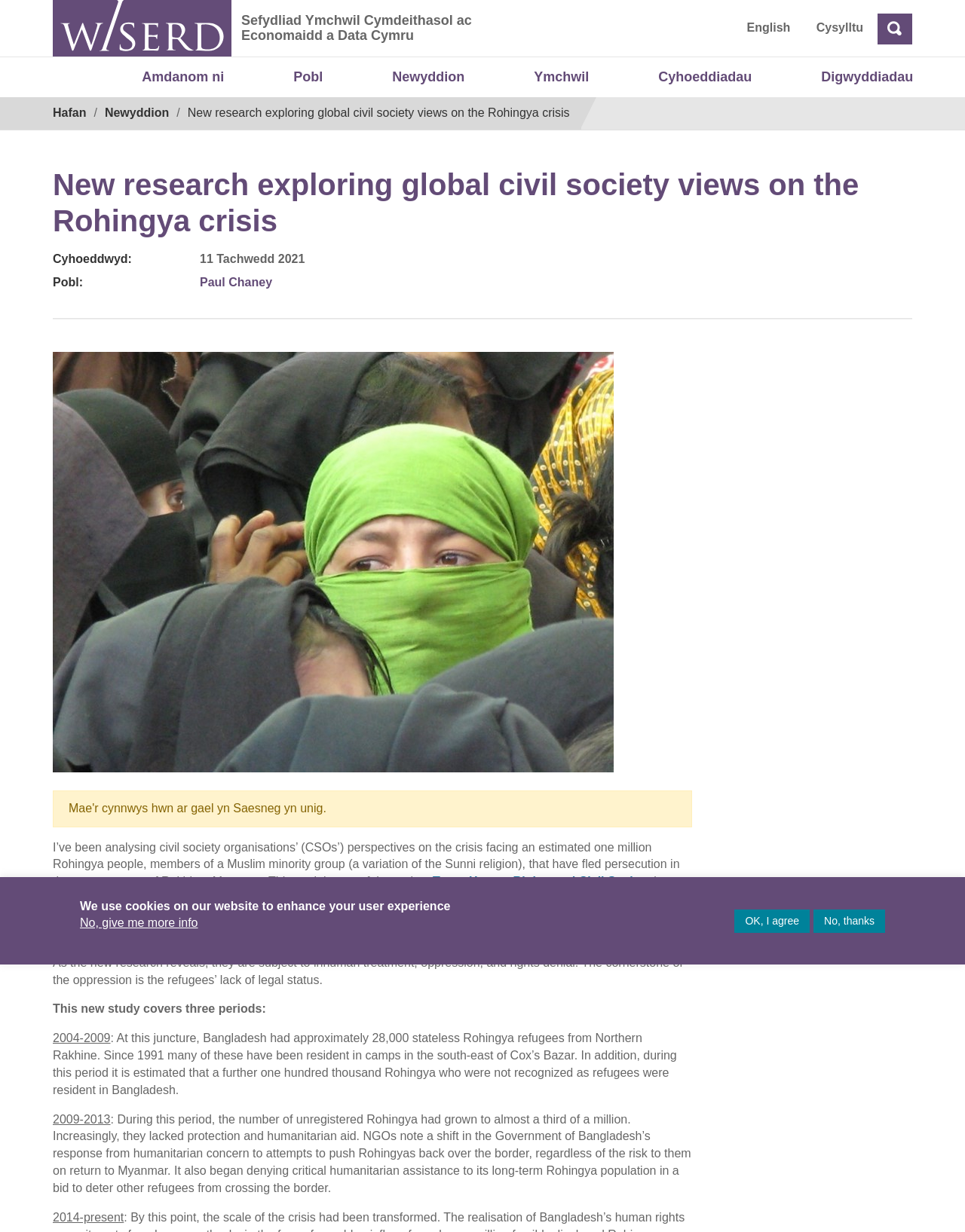Provide a thorough description of the webpage you see.

The webpage is about a research project exploring global civil society views on the Rohingya crisis. At the top left corner, there is a logo and a link to the organization's name, "Sefydliad Ymchwil Cymdeithasol ac Economaidd a Data Cymru". To the right of the logo, there are links to switch the language to English and to access other pages such as "Amdanom ni", "Pobl", "Newyddion", "Ymchwil", "Cyhoeddiadau", and "Digwyddiadau". 

Below the top navigation bar, there is a breadcrumb navigation section with links to "Hafan" and "Newyddion". The main title of the page, "New research exploring global civil society views on the Rohingya crisis", is displayed prominently in the middle of the page. 

Under the title, there is a section with the publication date, "11 Tachwedd 2021", and the author's name, "Paul Chaney". A horizontal separator line divides this section from the main content. 

The main content is a long text describing the research project, which includes an analysis of civil society organizations' perspectives on the crisis facing the Rohingya people. The text is divided into several paragraphs, with links to related projects and publications. 

At the bottom of the page, there is a section about cookies, with a link to learn more and buttons to agree or decline the use of cookies.